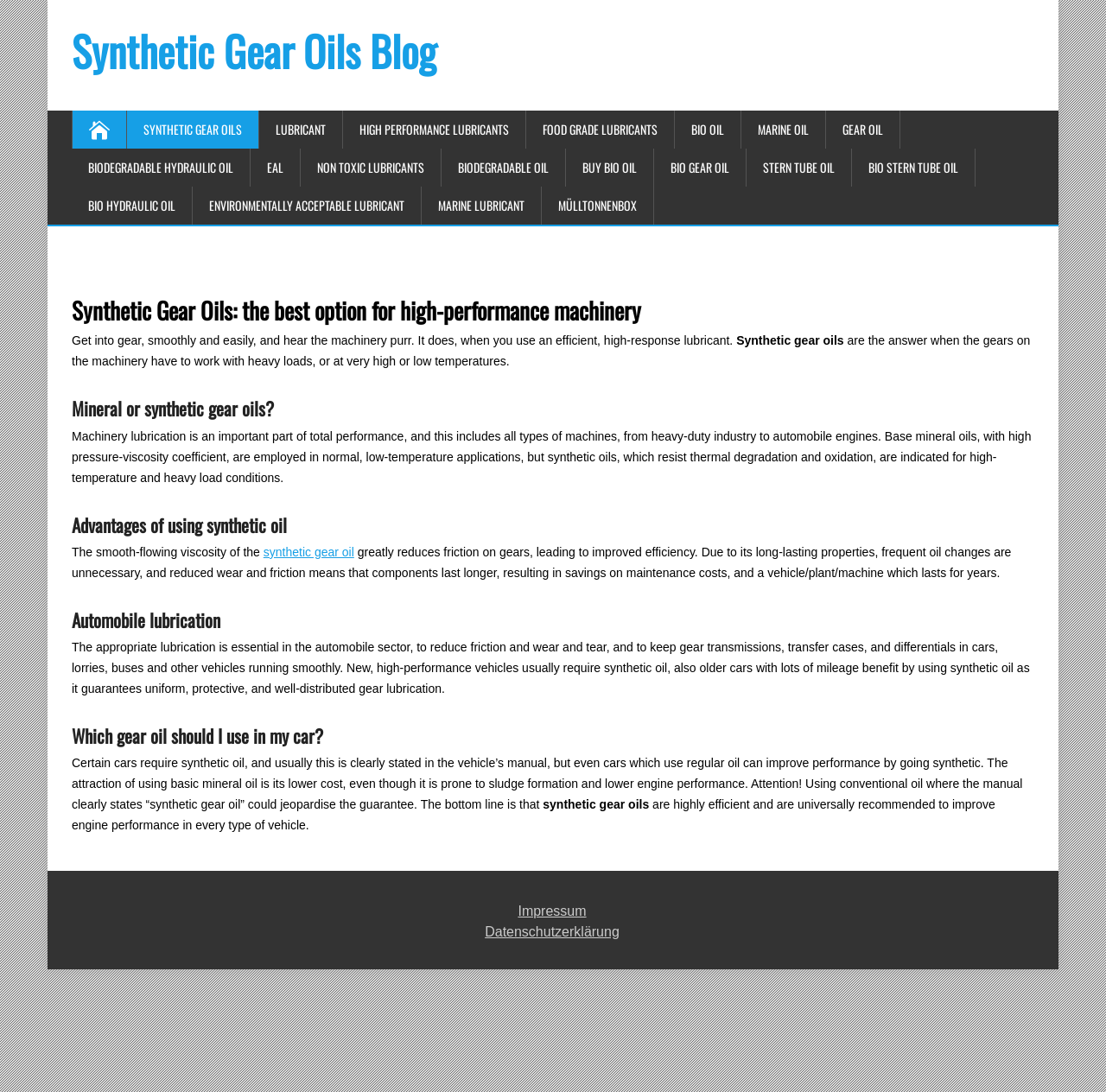Highlight the bounding box coordinates of the element you need to click to perform the following instruction: "View all posts by Mitali Dhoke."

None